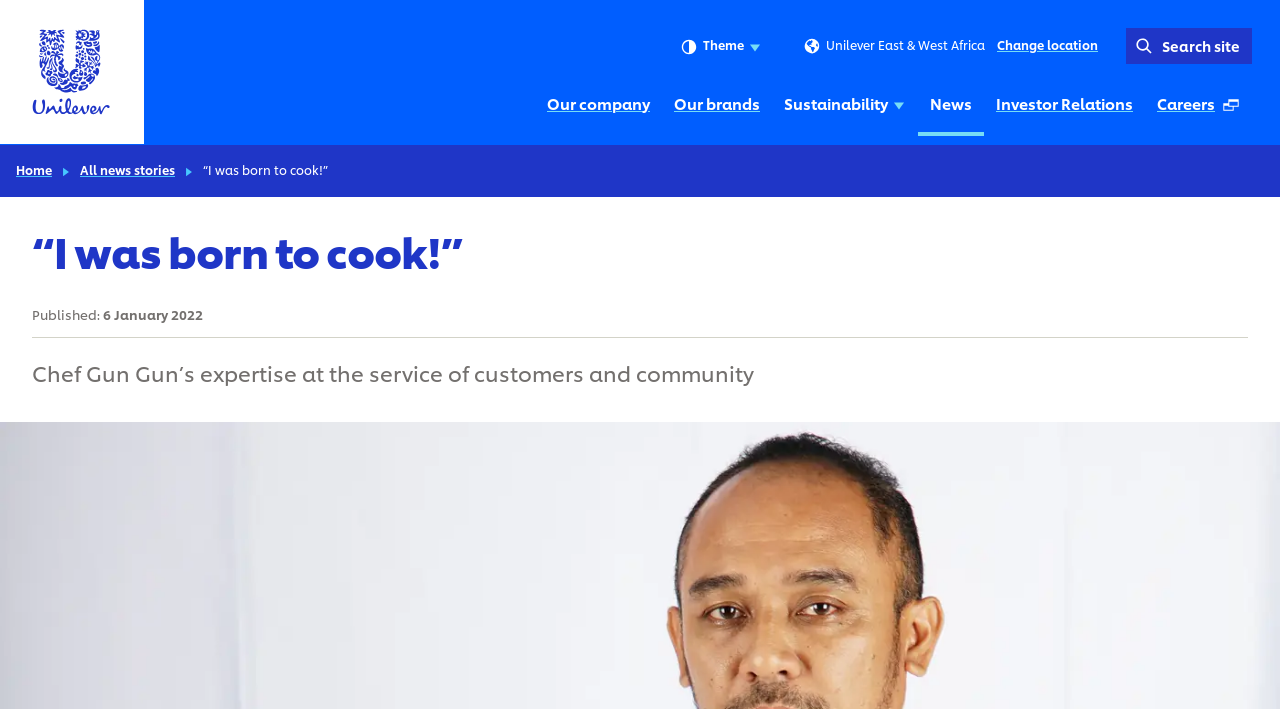Identify and provide the text of the main header on the webpage.

“I was born to cook!”